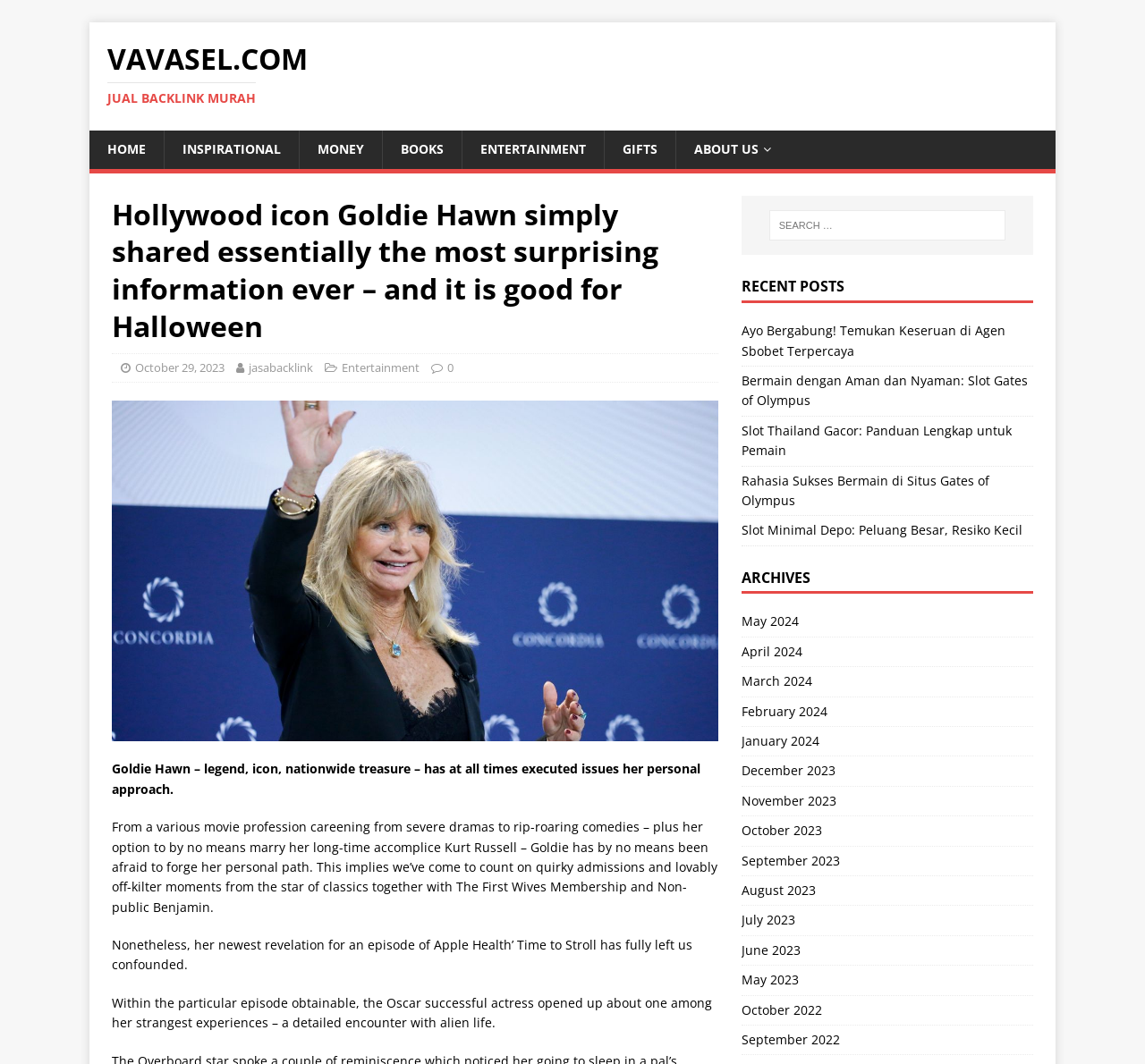Using the format (top-left x, top-left y, bottom-right x, bottom-right y), provide the bounding box coordinates for the described UI element. All values should be floating point numbers between 0 and 1: October 29, 2023

[0.118, 0.338, 0.196, 0.353]